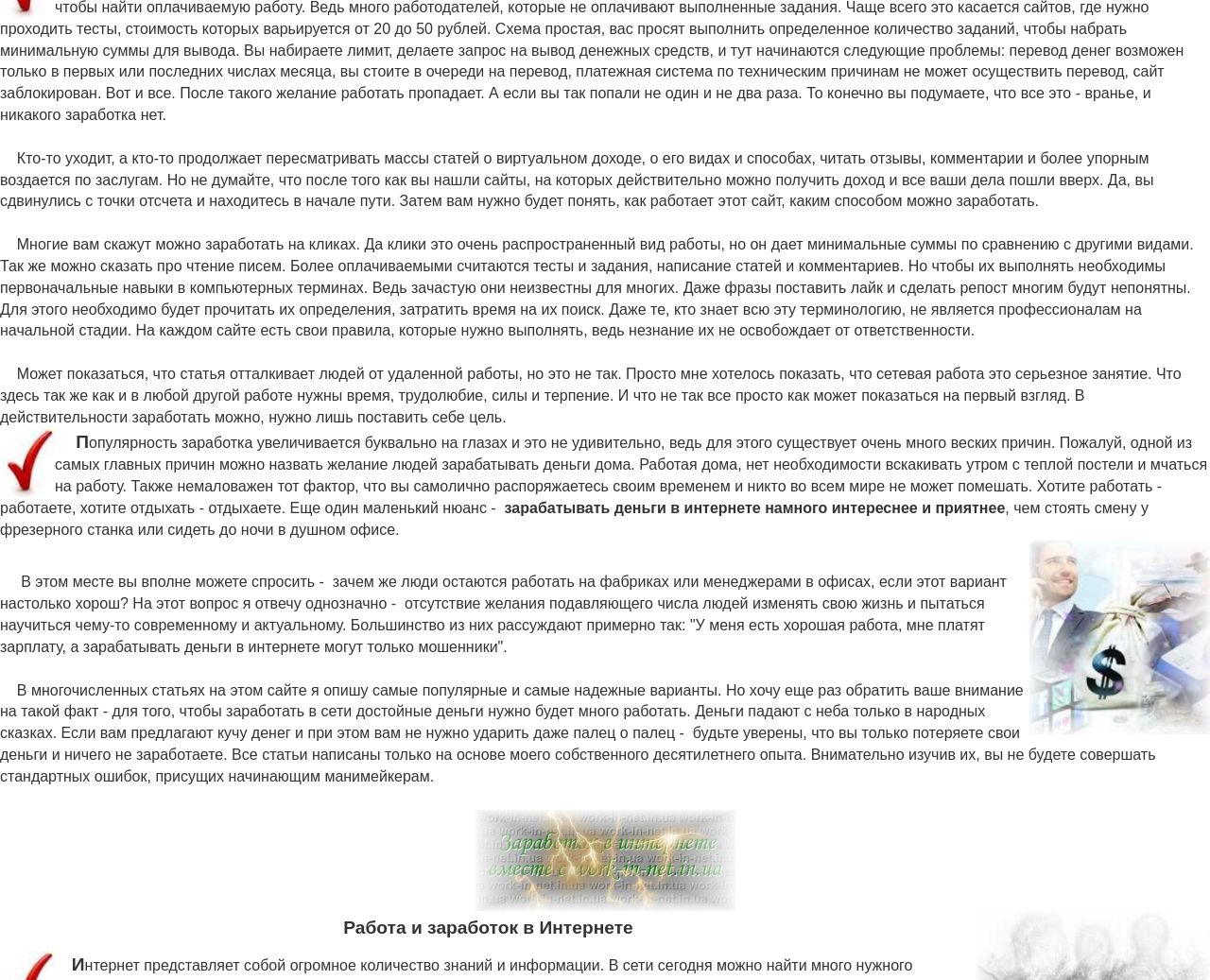Answer the question briefly using a single word or phrase: 
What is the author's experience in online earning?

Ten years